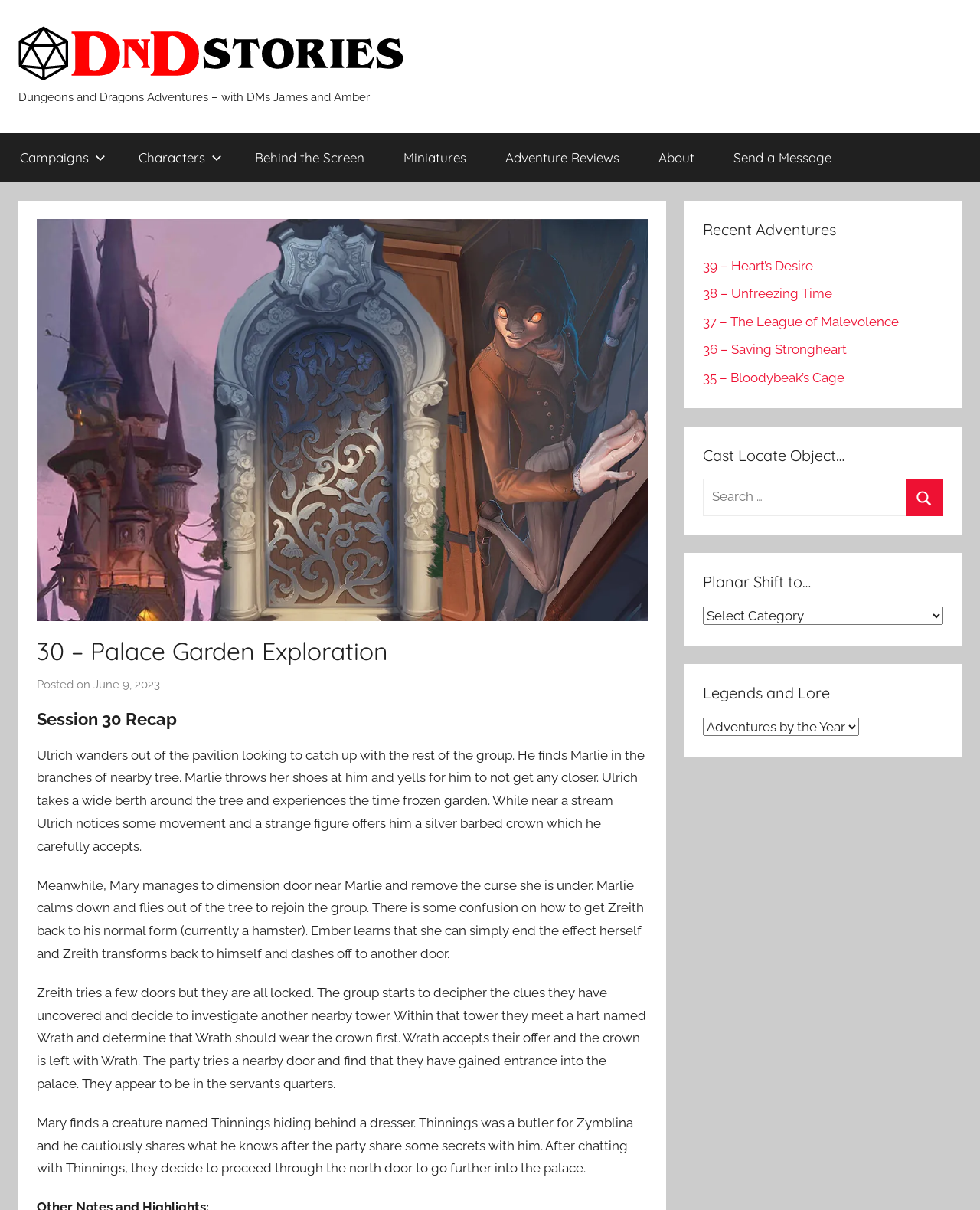Determine the bounding box coordinates of the region I should click to achieve the following instruction: "Click the 'Send a Message' link". Ensure the bounding box coordinates are four float numbers between 0 and 1, i.e., [left, top, right, bottom].

[0.728, 0.11, 0.868, 0.15]